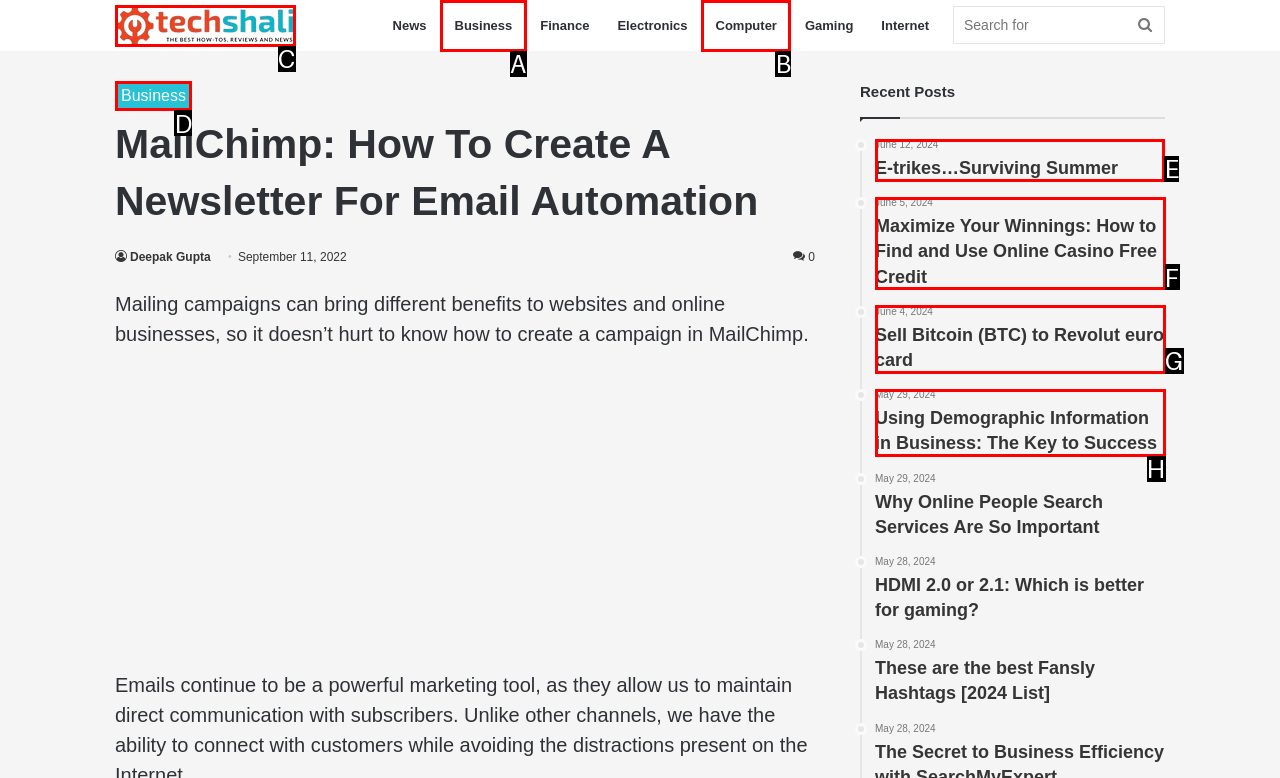Find the appropriate UI element to complete the task: Read the article about E-trikes…Surviving Summer. Indicate your choice by providing the letter of the element.

E